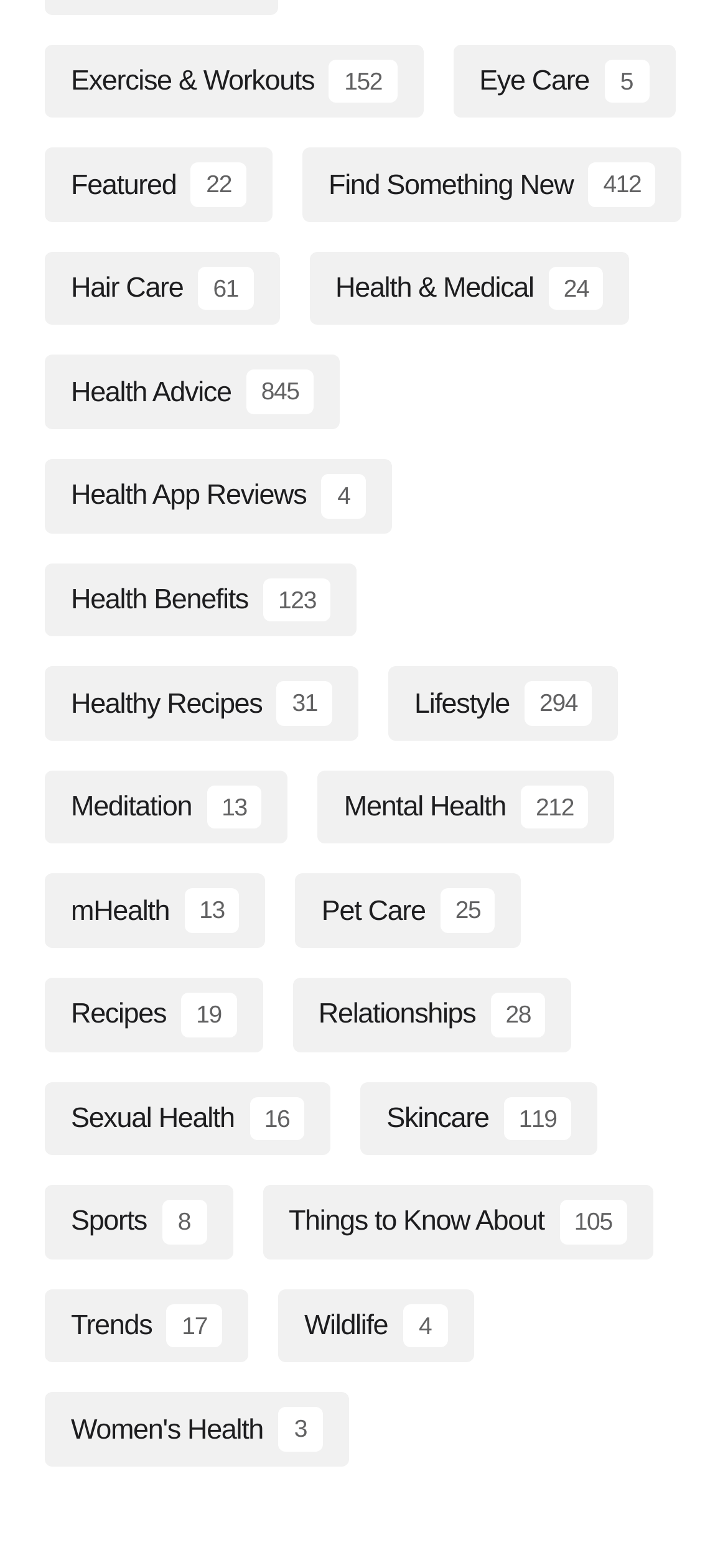What is the category located at the bottom left corner?
Using the visual information from the image, give a one-word or short-phrase answer.

Wildlife